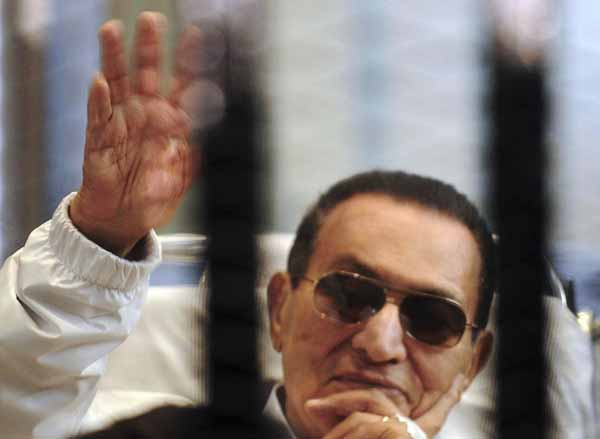Generate an in-depth description of the image you see.

In this poignant image, former Egyptian President Hosni Mubarak is seen seated within a courtroom cage, raising a hand in a gesture that conveys a mix of acknowledgment and defiance. Clad in a white jacket and dark sunglasses, he gazes directly at the camera, embodying the complexity of his political legacy. This photo was taken during a session at the police academy in Cairo on April 13, 2013, shortly before Mubarak was to be released following a court ruling that cleared him of corruption charges. The backdrop of the courtroom and the surrounding bars emphasize the tension of the moment, illustrating not just a man's potential freedom but also the significant historical changes in Egypt since his overthrow in 2011.